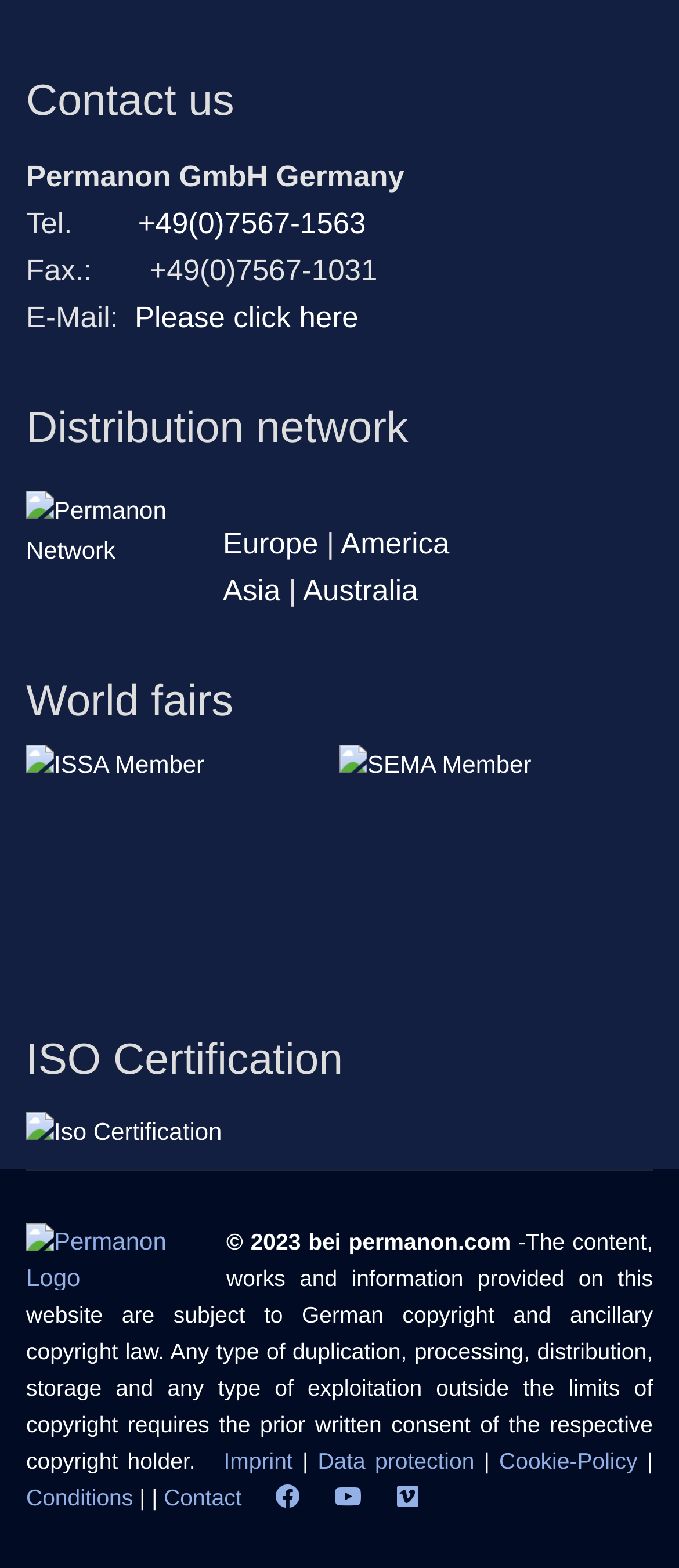Please reply to the following question using a single word or phrase: 
What social media platforms does the company have?

Facebook, Youtube